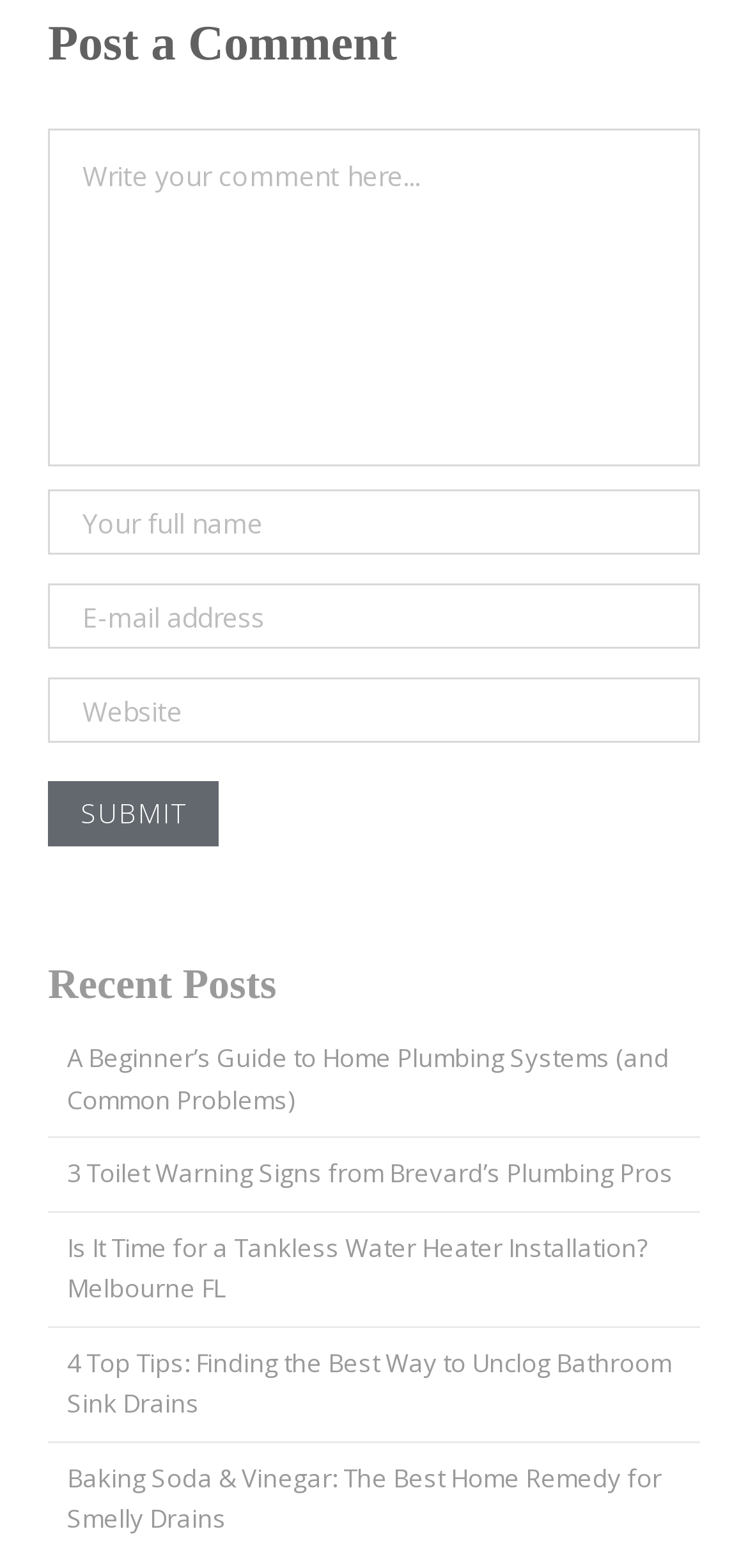Is the 'Website' text box required?
Please answer the question with as much detail as possible using the screenshot.

The 'Website' text box has a required attribute set to False, indicating that it is not a required field.